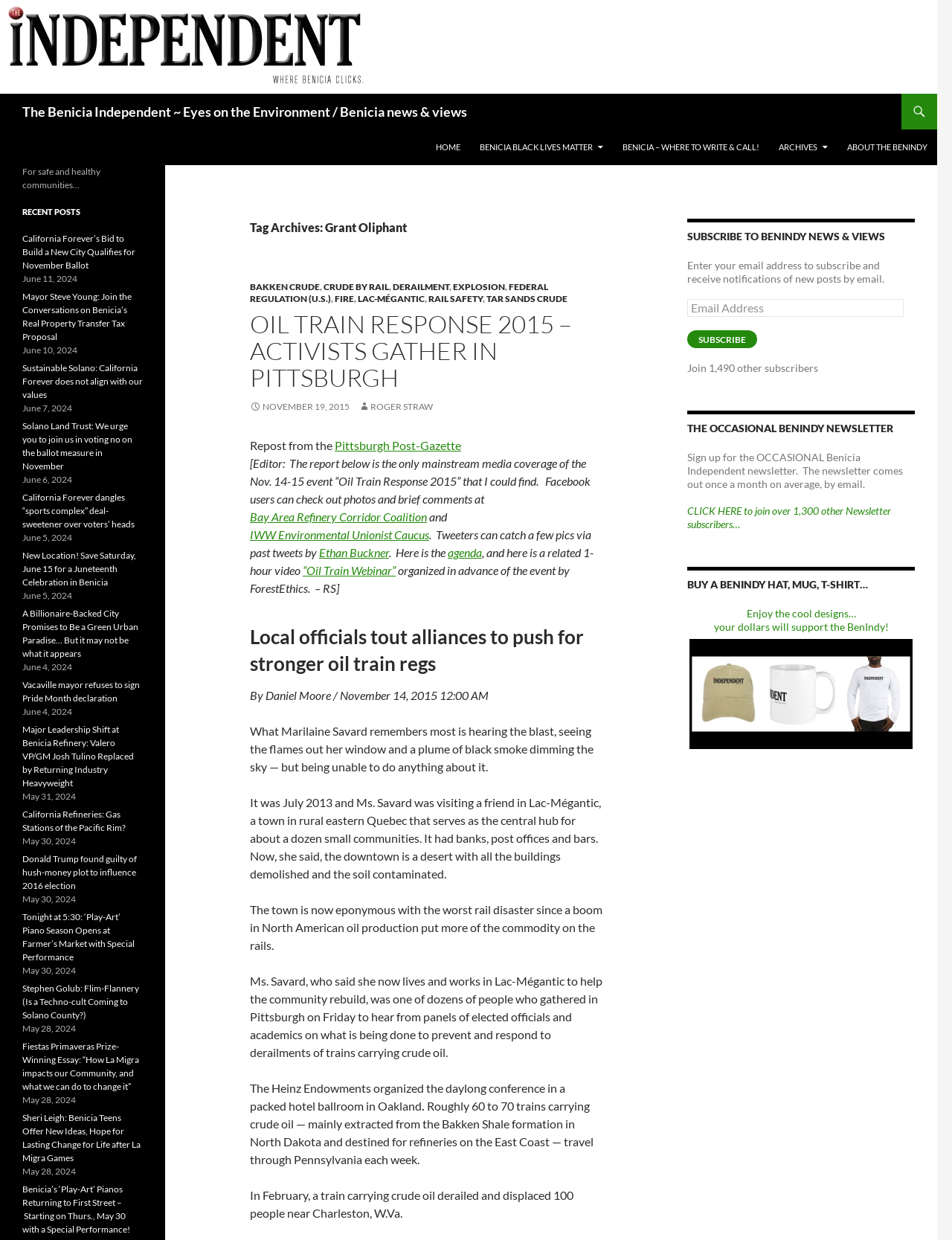Please determine the bounding box coordinates of the element's region to click in order to carry out the following instruction: "Read about Oil Train Response 2015". The coordinates should be four float numbers between 0 and 1, i.e., [left, top, right, bottom].

[0.262, 0.251, 0.633, 0.316]